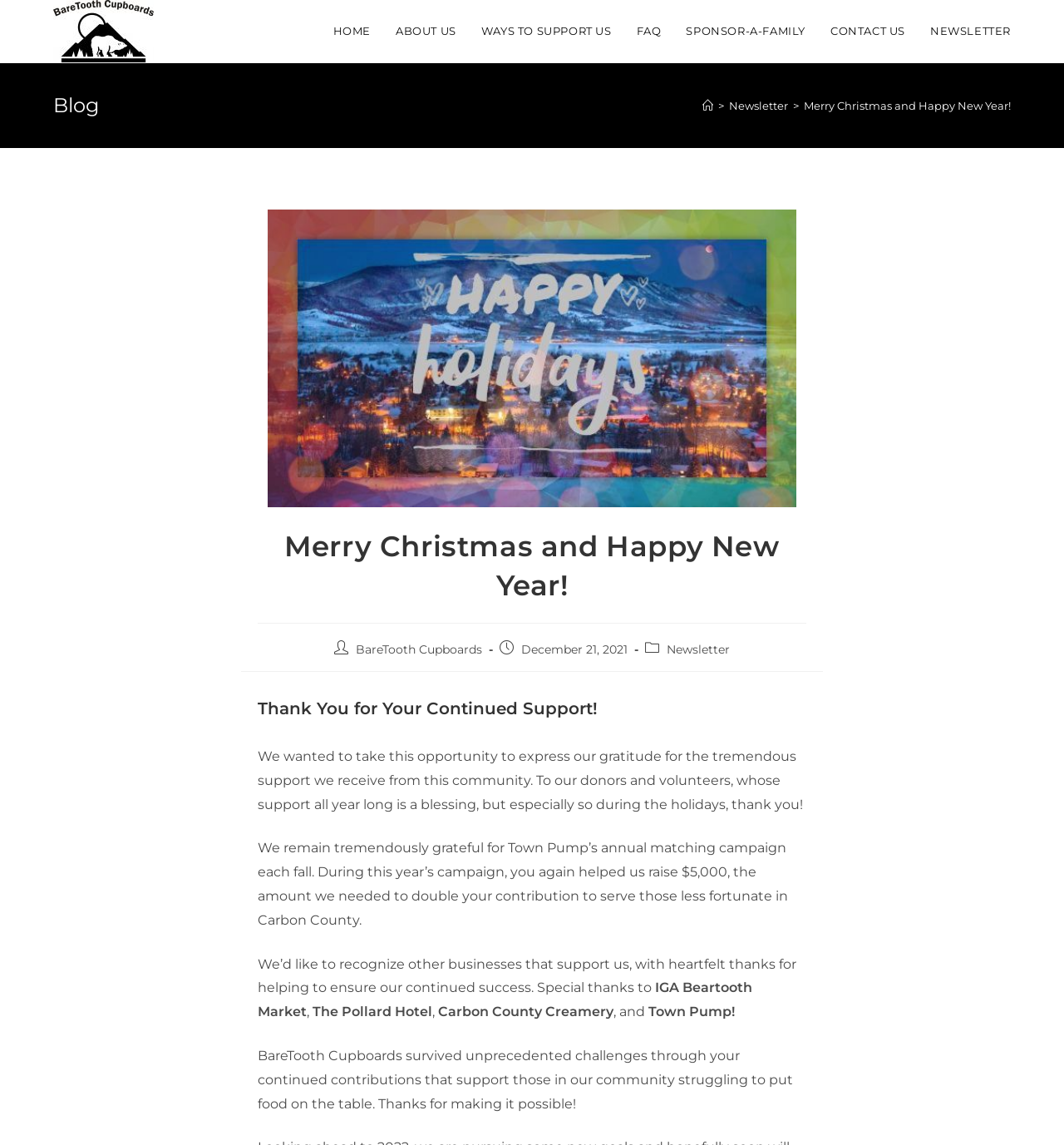Bounding box coordinates are given in the format (top-left x, top-left y, bottom-right x, bottom-right y). All values should be floating point numbers between 0 and 1. Provide the bounding box coordinate for the UI element described as: Newsletter

[0.685, 0.086, 0.741, 0.098]